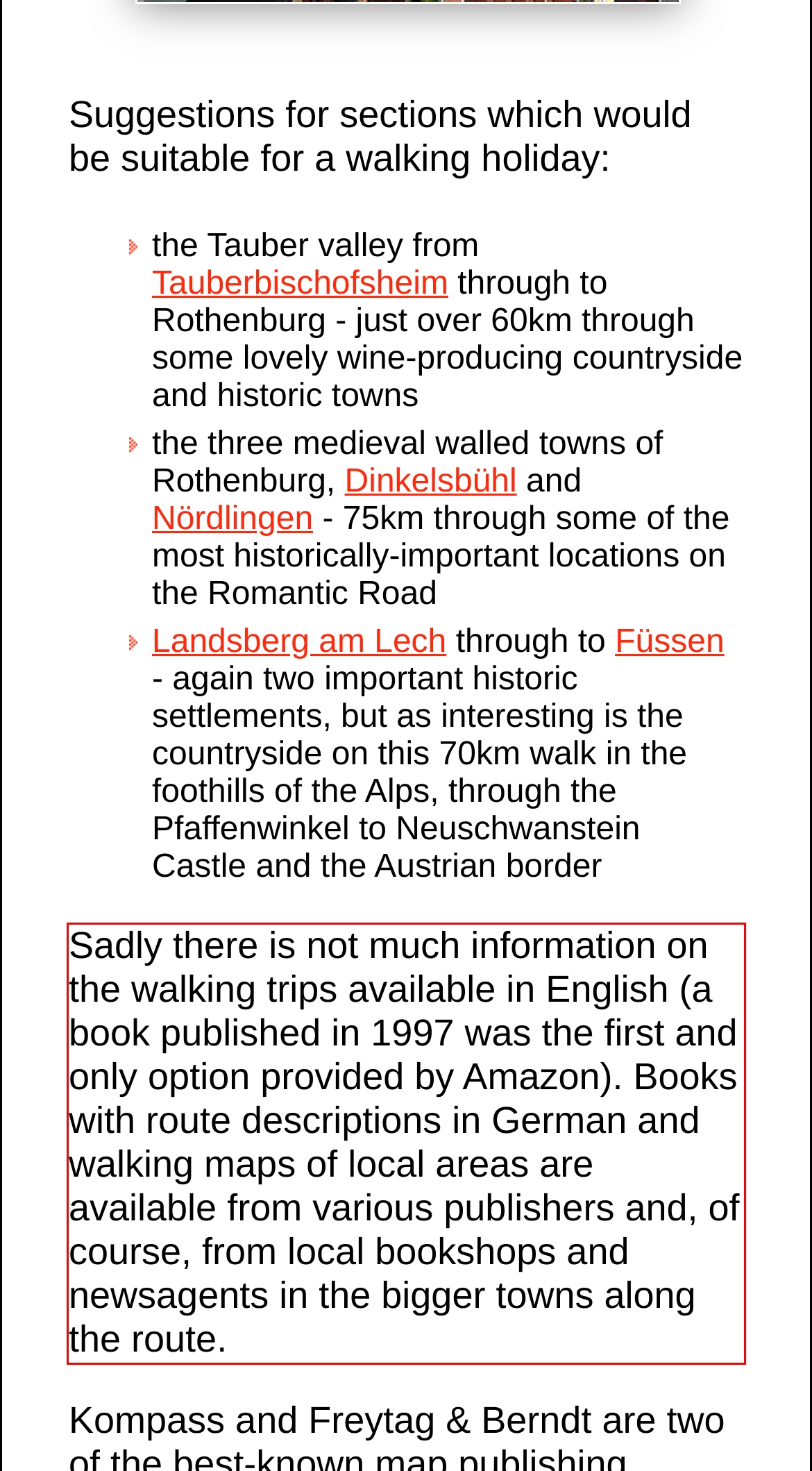Observe the screenshot of the webpage that includes a red rectangle bounding box. Conduct OCR on the content inside this red bounding box and generate the text.

Sadly there is not much information on the walking trips available in English (a book published in 1997 was the first and only option provided by Amazon). Books with route descriptions in German and walking maps of local areas are available from various publishers and, of course, from local bookshops and newsagents in the bigger towns along the route.